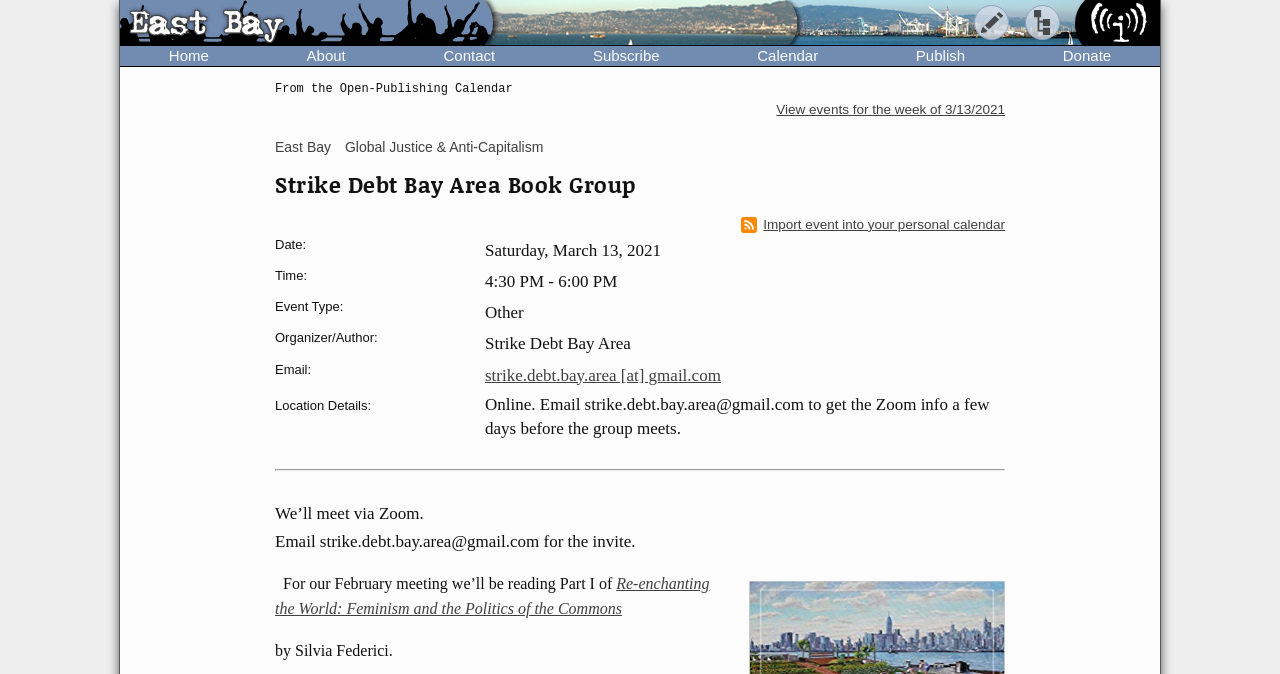Pinpoint the bounding box coordinates of the clickable area needed to execute the instruction: "View events for the week of 3/13/2021". The coordinates should be specified as four float numbers between 0 and 1, i.e., [left, top, right, bottom].

[0.607, 0.151, 0.785, 0.175]